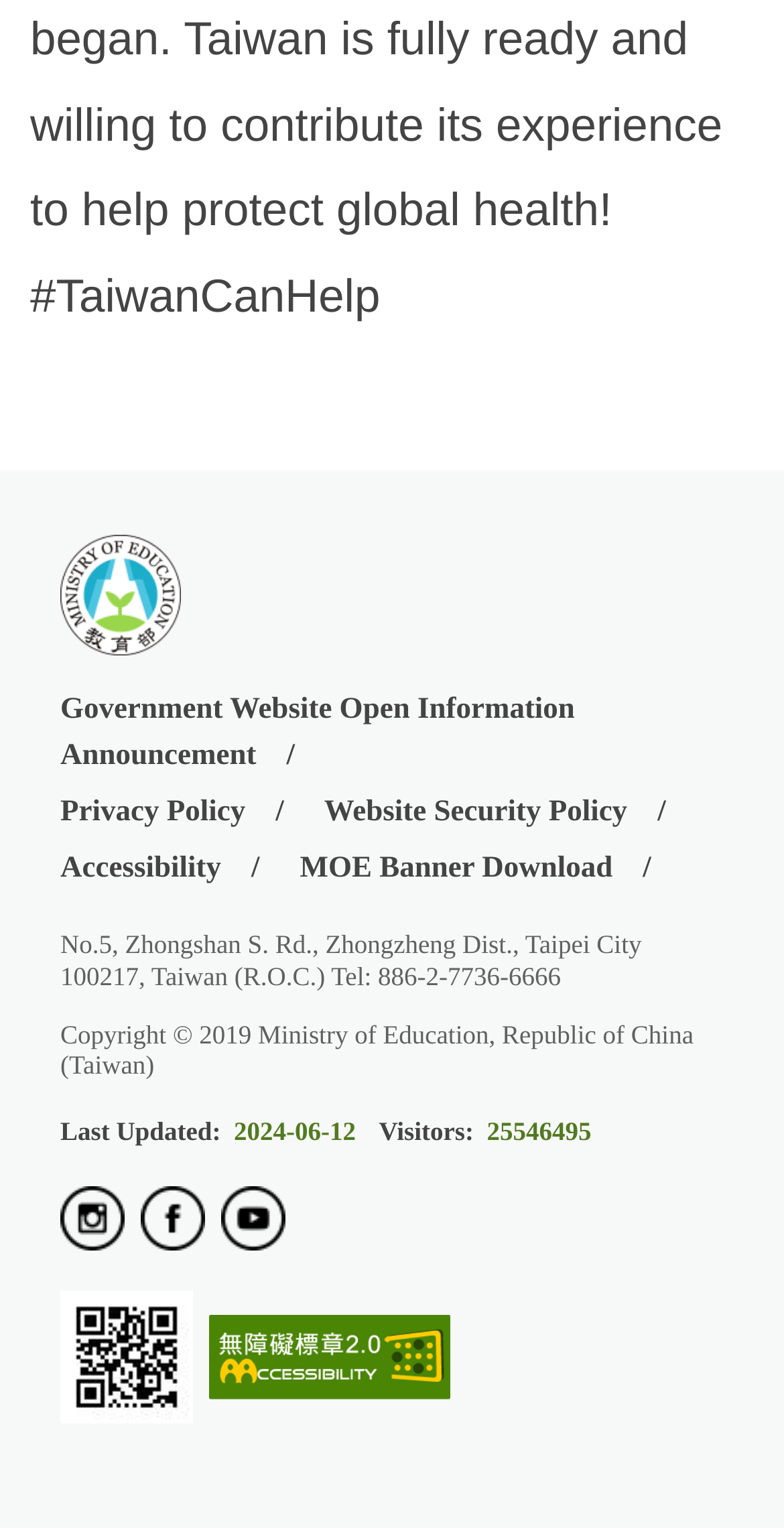Find the bounding box coordinates for the area you need to click to carry out the instruction: "Check the MOE QRCode". The coordinates should be four float numbers between 0 and 1, indicated as [left, top, right, bottom].

[0.077, 0.845, 0.246, 0.937]